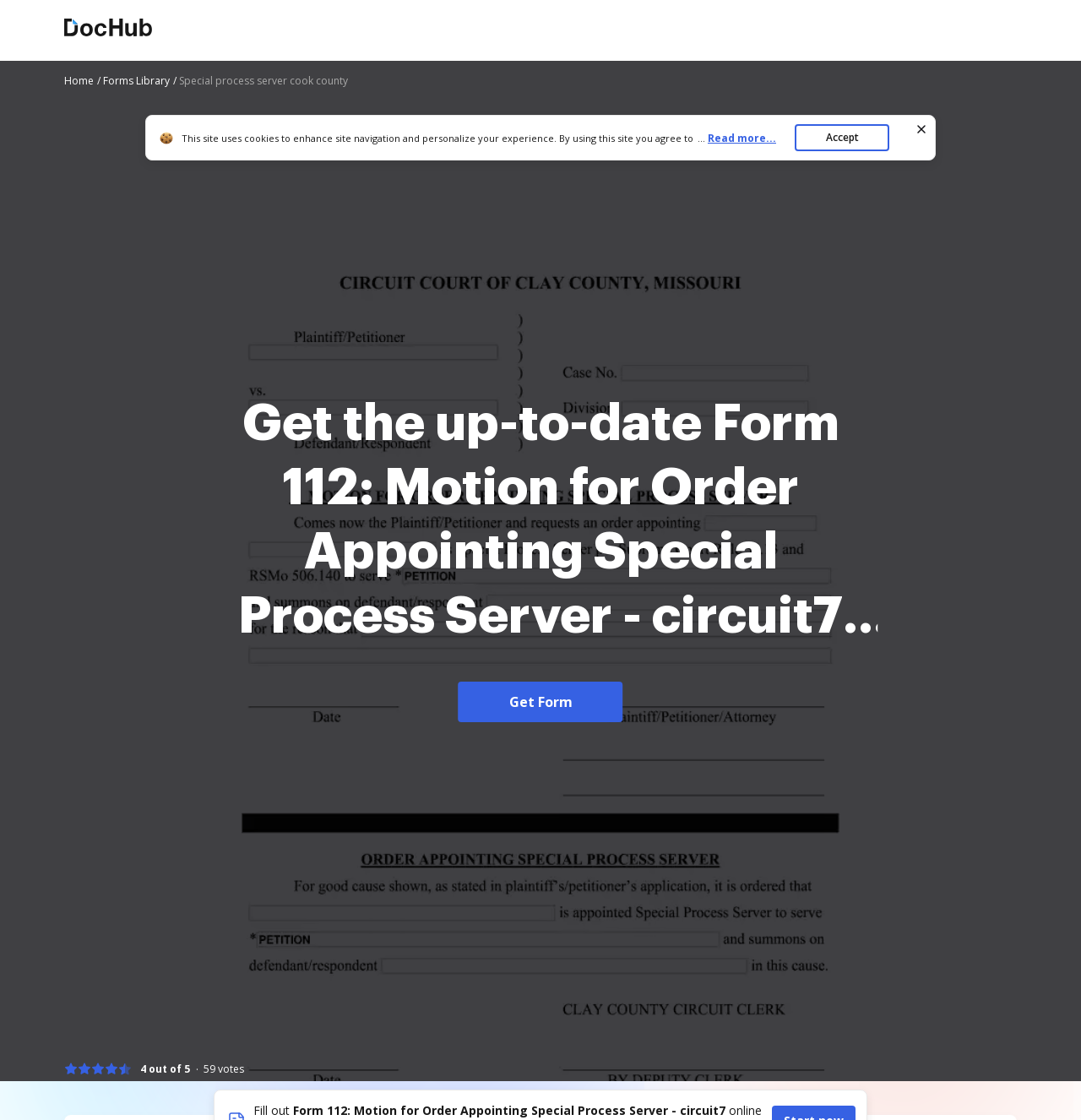Find the bounding box coordinates of the element you need to click on to perform this action: 'Visit forms library'. The coordinates should be represented by four float values between 0 and 1, in the format [left, top, right, bottom].

[0.095, 0.066, 0.163, 0.078]